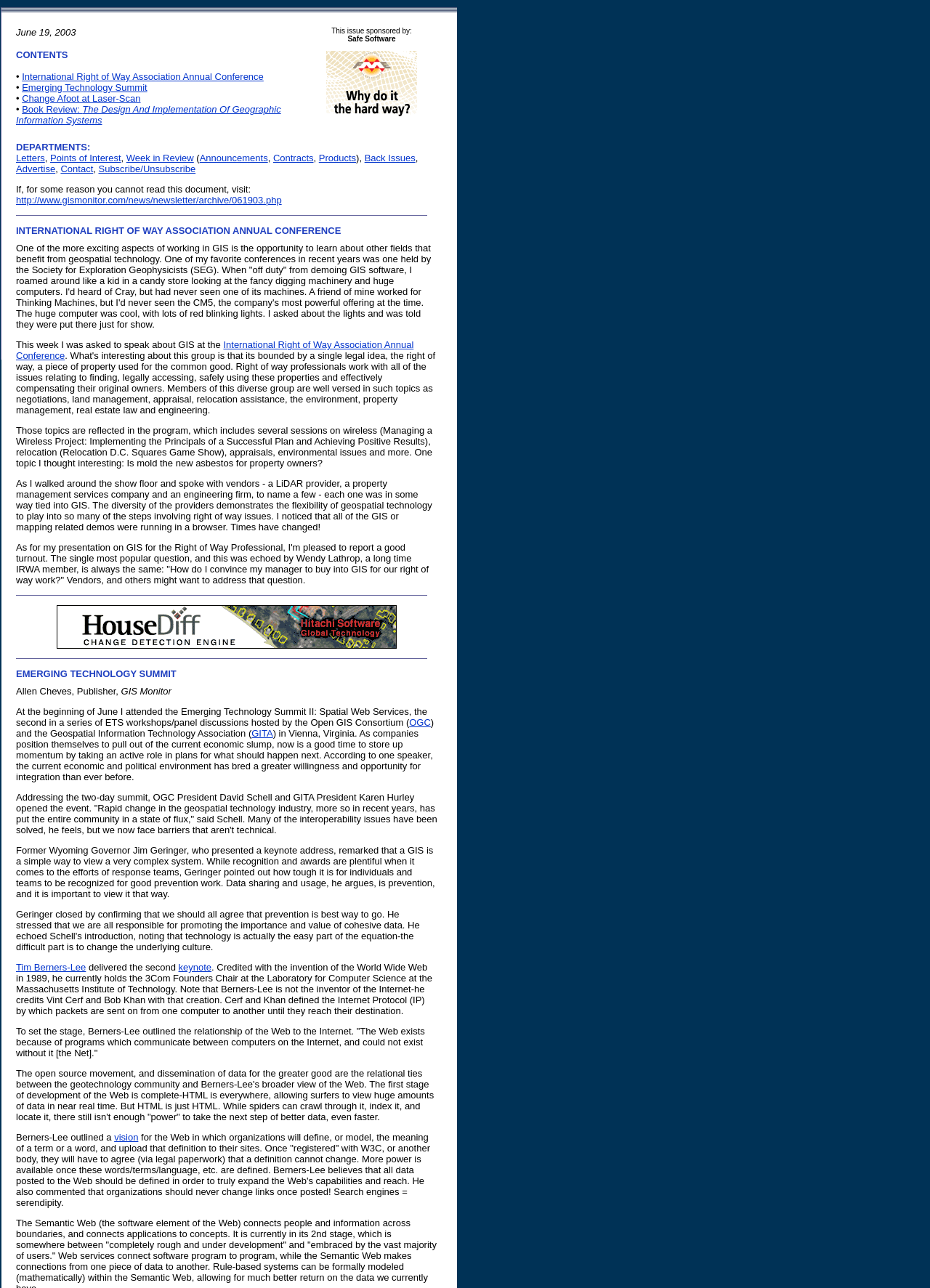Indicate the bounding box coordinates of the clickable region to achieve the following instruction: "Read the article about Emerging Technology Summit."

[0.017, 0.519, 0.19, 0.527]